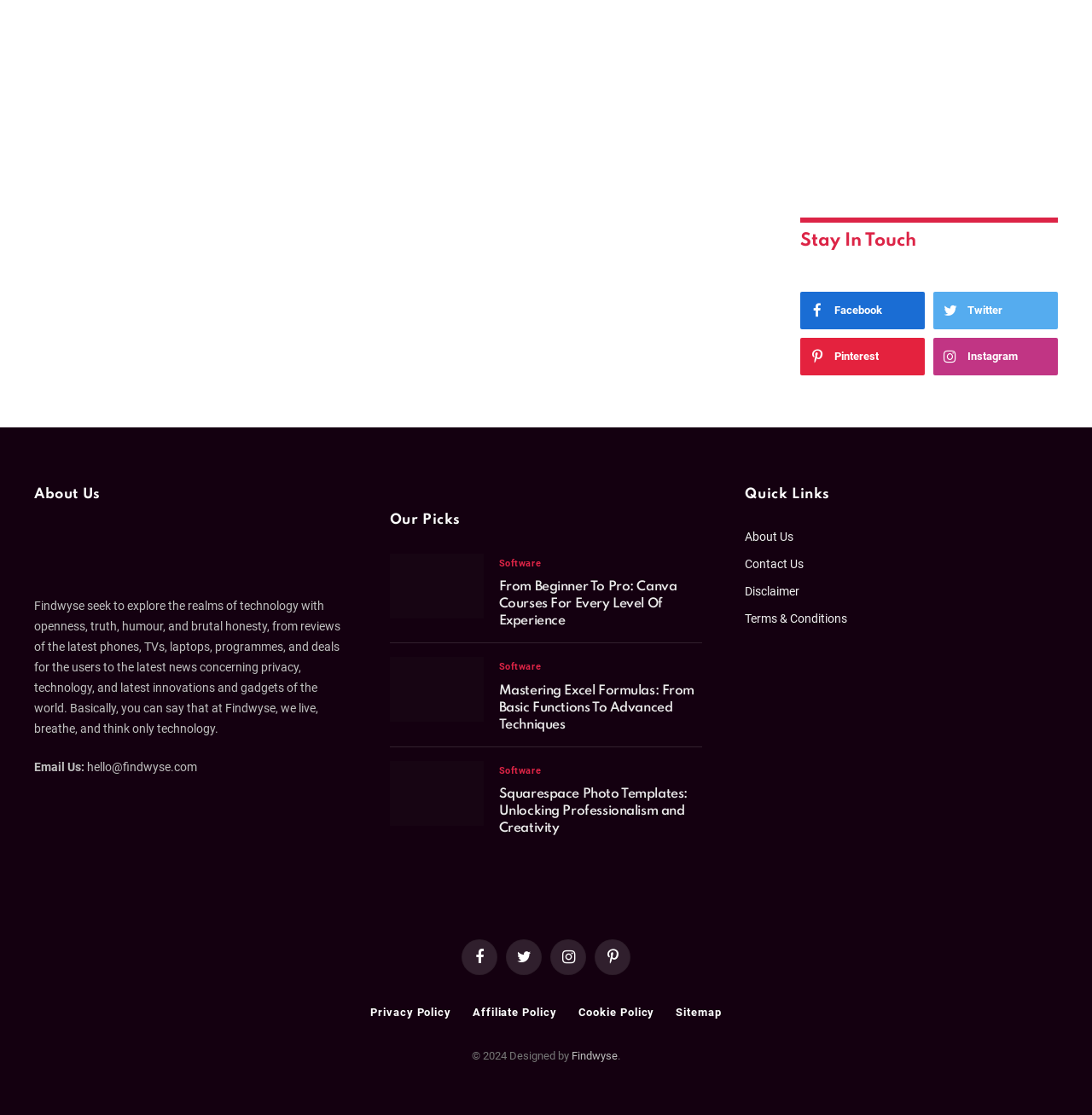What is the purpose of the website?
Based on the image, give a concise answer in the form of a single word or short phrase.

Technology reviews and news